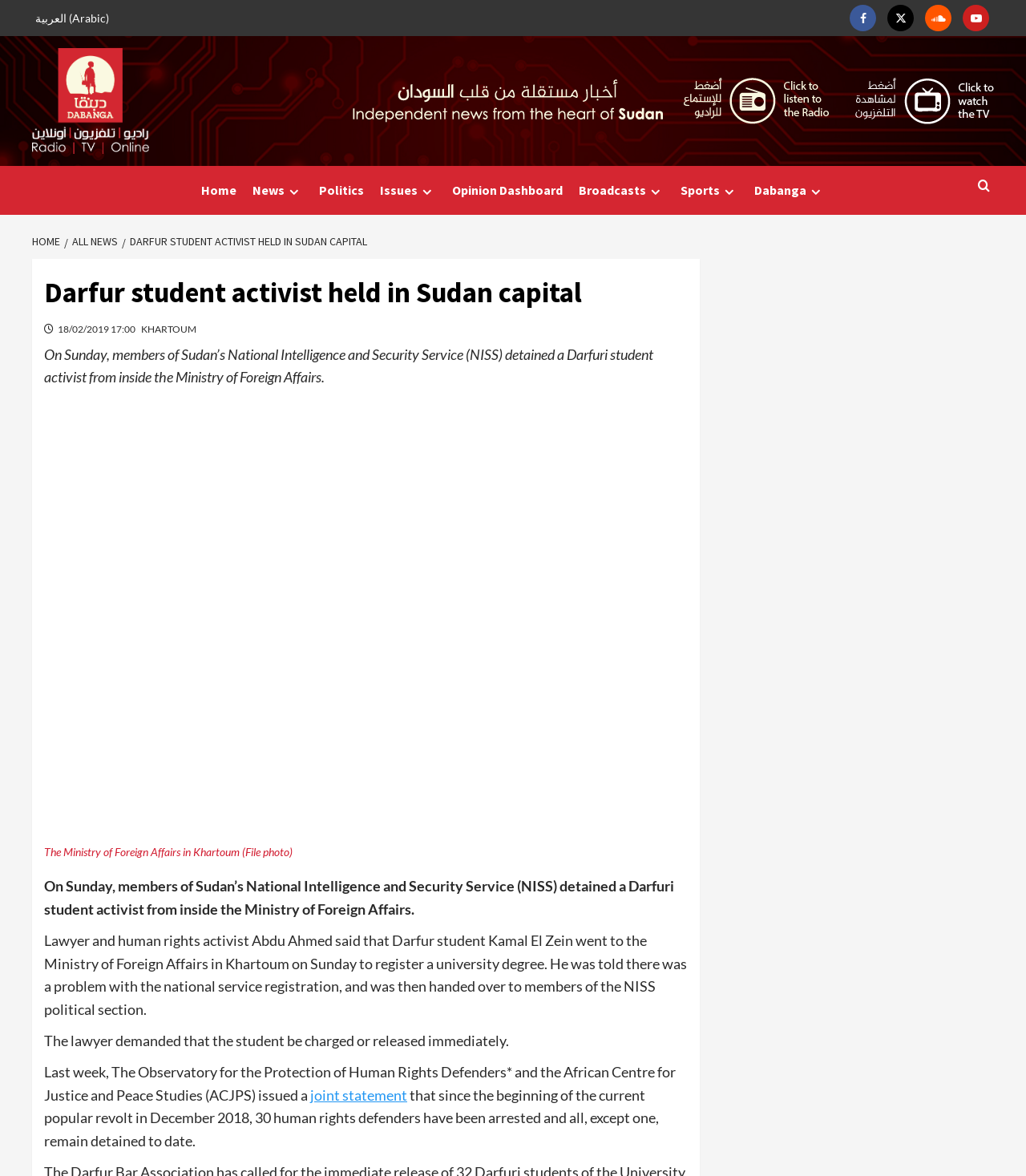Extract the main heading text from the webpage.

Darfur student activist held in Sudan capital